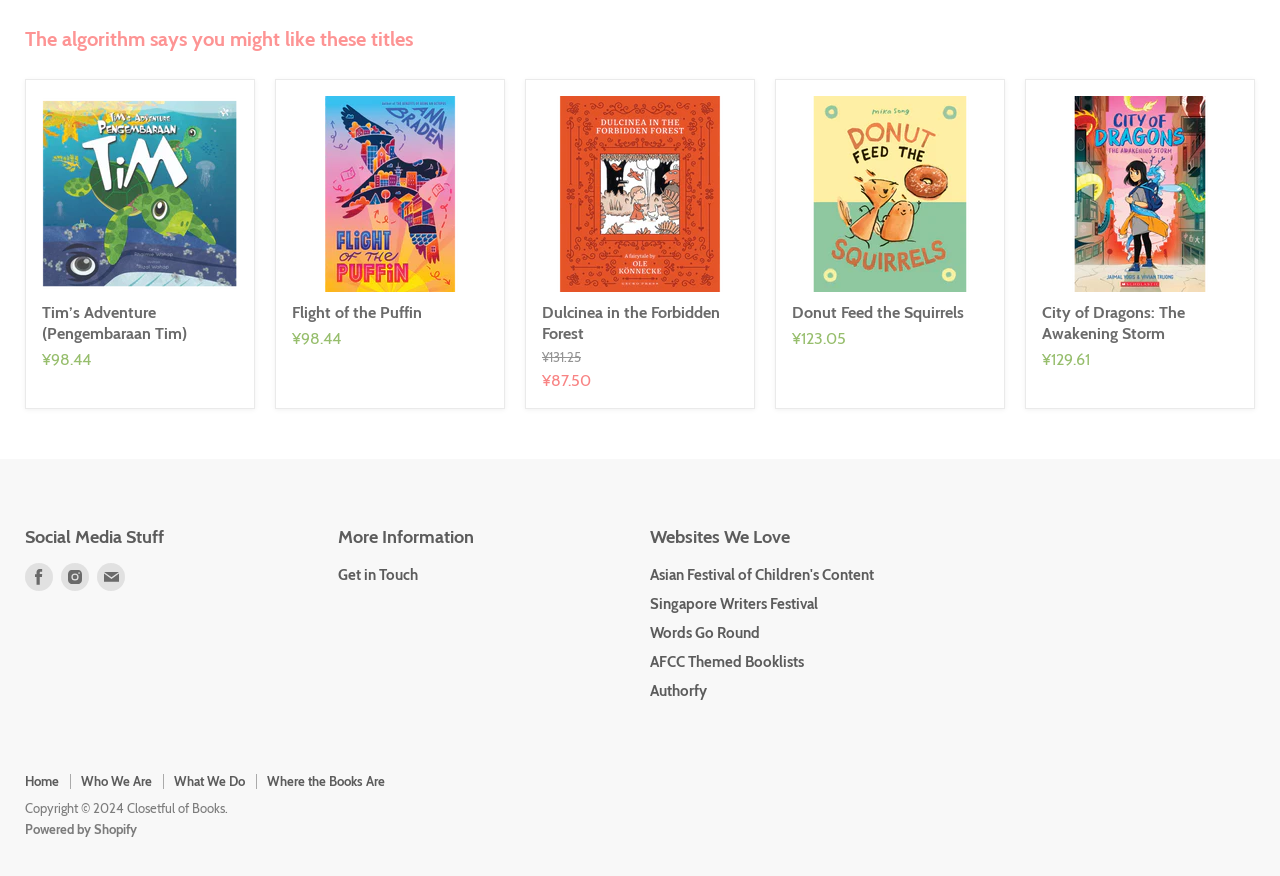Utilize the information from the image to answer the question in detail:
How many book titles are recommended?

Based on the webpage, there are four book titles recommended, each with a figure, heading, and price information.